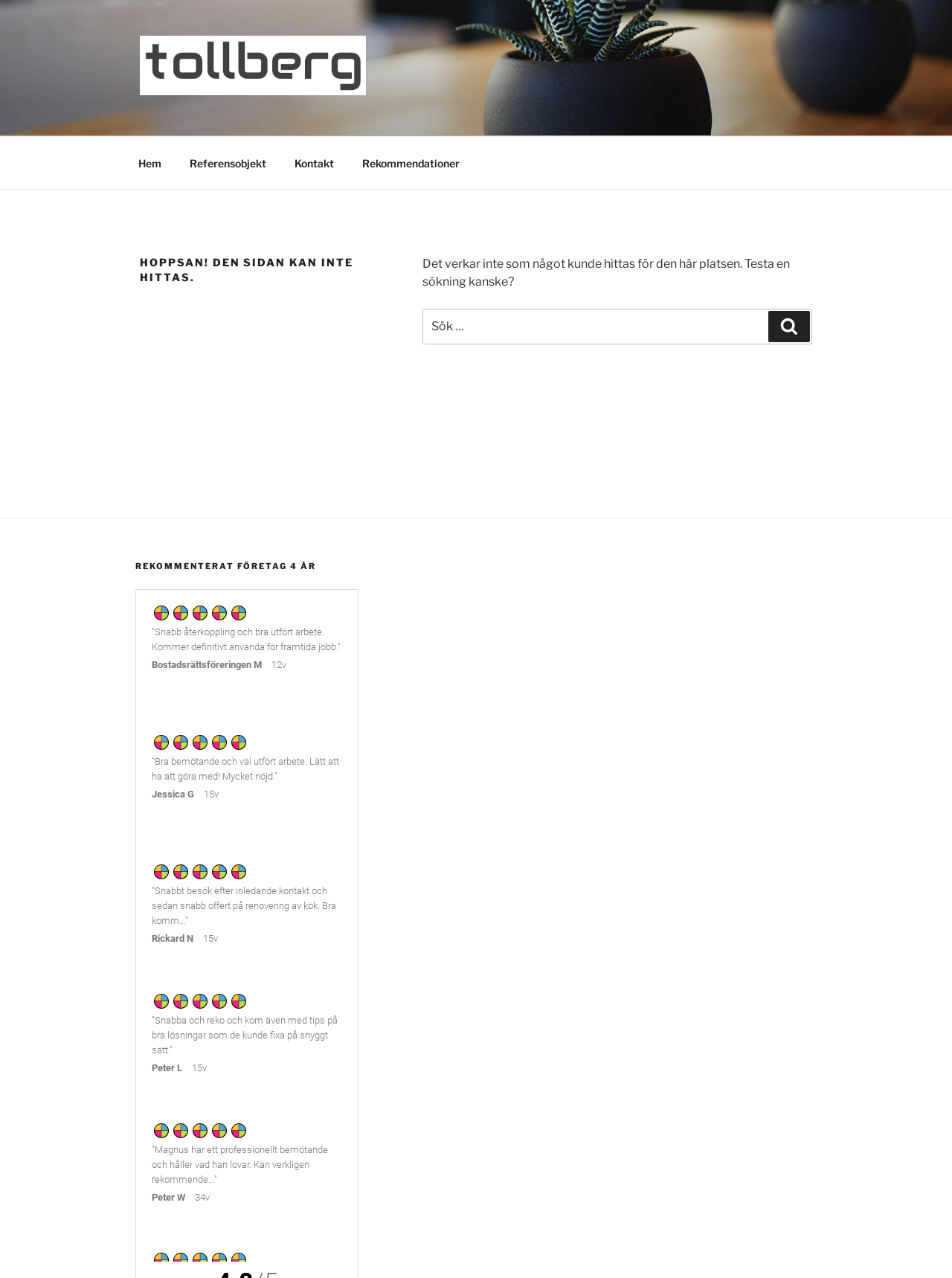Can you find the bounding box coordinates for the element to click on to achieve the instruction: "click Rekommendationer link"?

[0.366, 0.113, 0.496, 0.142]